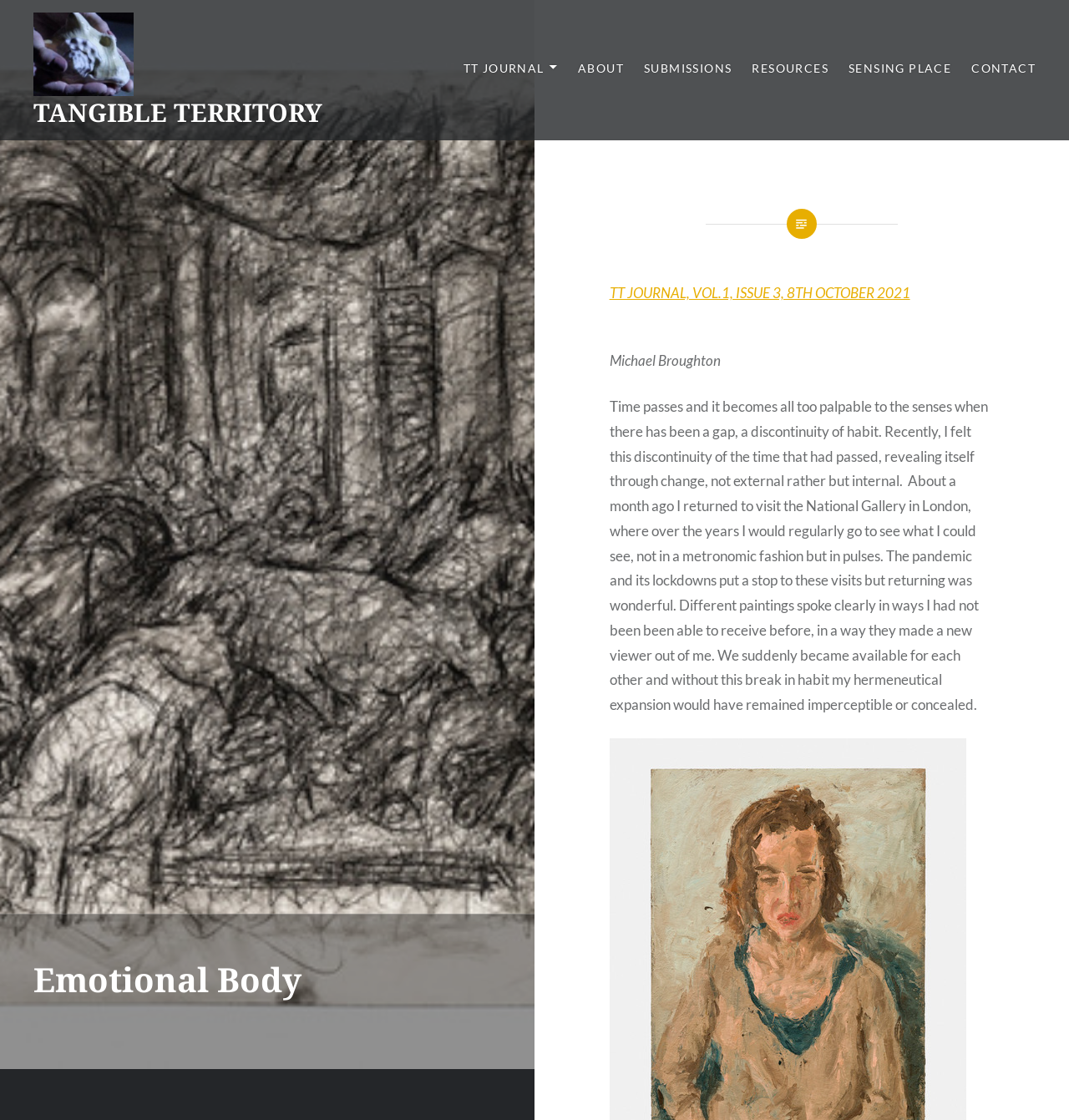Write an exhaustive caption that covers the webpage's main aspects.

The webpage is titled "Emotional Body – TANGIBLE TERRITORY" and features a prominent image with the same title at the top left corner. Below the image, there is a heading with the same title. 

On the top right side, there are six links: "TT JOURNAL ", "ABOUT", "SUBMISSIONS", "RESOURCES", "SENSING PLACE", and "CONTACT", arranged horizontally. 

Below these links, there is a section with a heading "Emotional Body" at the top left corner. Under this heading, there is a link to "TT JOURNAL, VOL.1, ISSUE 3, 8TH OCTOBER 2021" followed by the author's name "Michael Broughton" and a paragraph of text. The text describes the author's experience of returning to the National Gallery in London after a gap and how it led to a new perspective on the paintings.